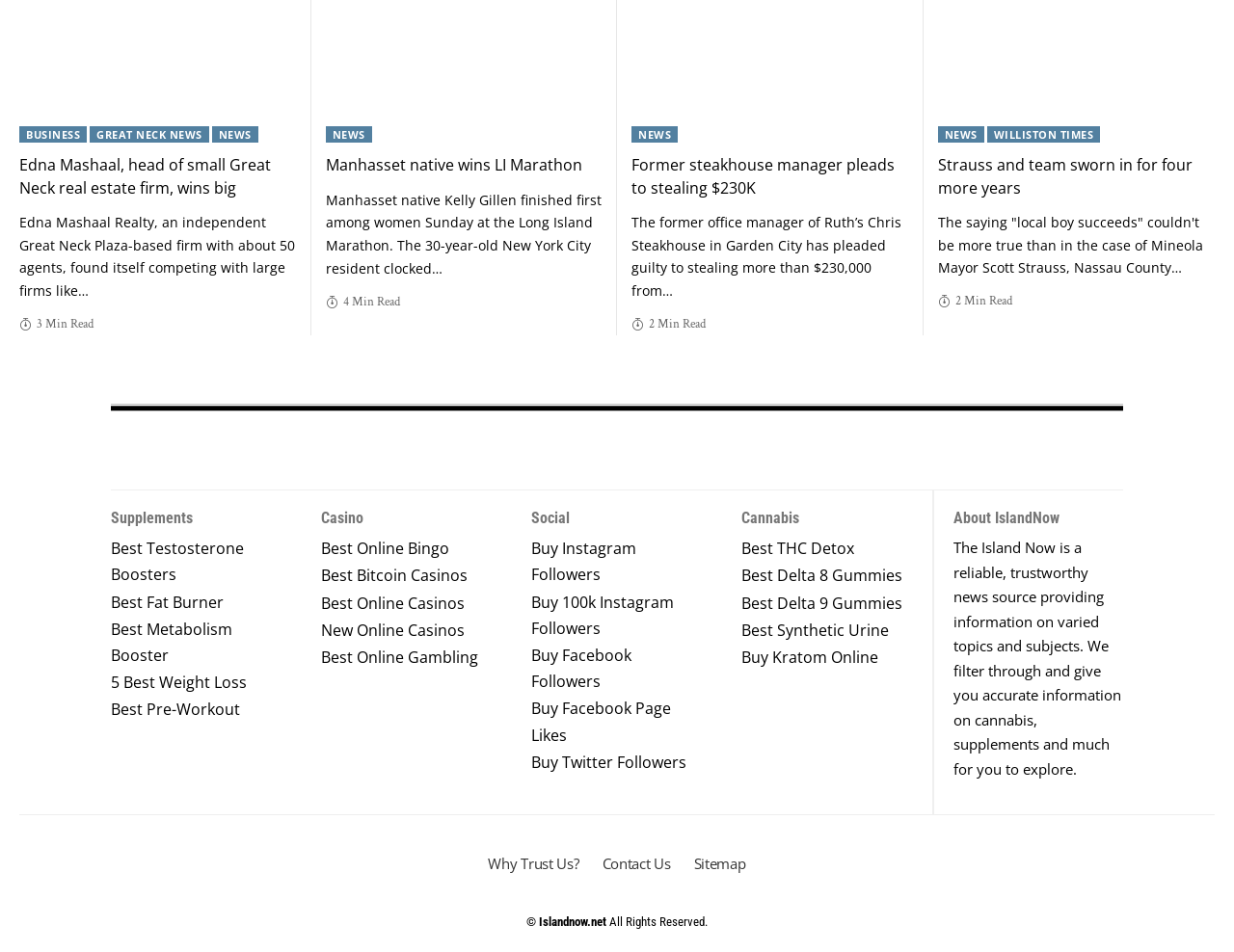Find and indicate the bounding box coordinates of the region you should select to follow the given instruction: "Visit The Island Now".

[0.09, 0.457, 0.277, 0.487]